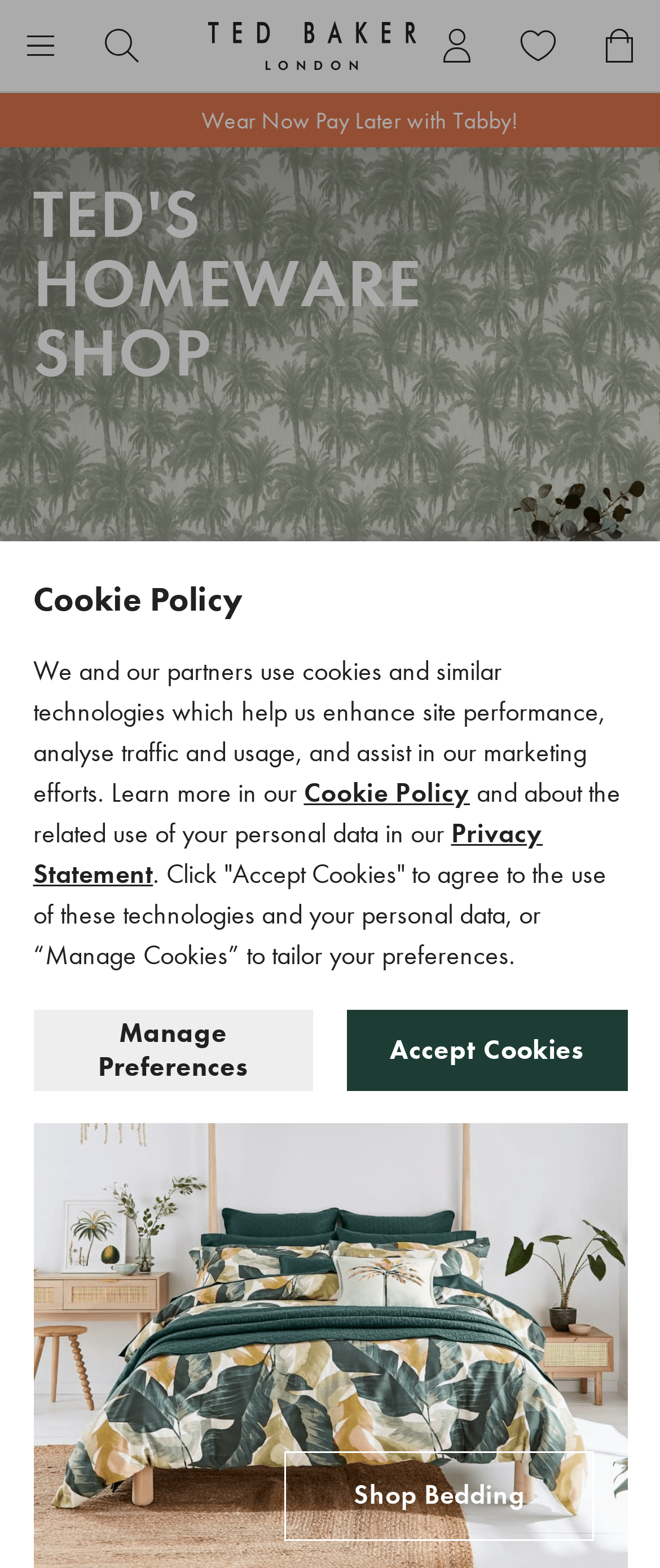With reference to the image, please provide a detailed answer to the following question: How many navigation links are at the top?

I counted the number of links at the top of the webpage, which are 'View Wishlist', an empty link, 'Free Click & Collect', and two more empty links, making a total of 5 navigation links.